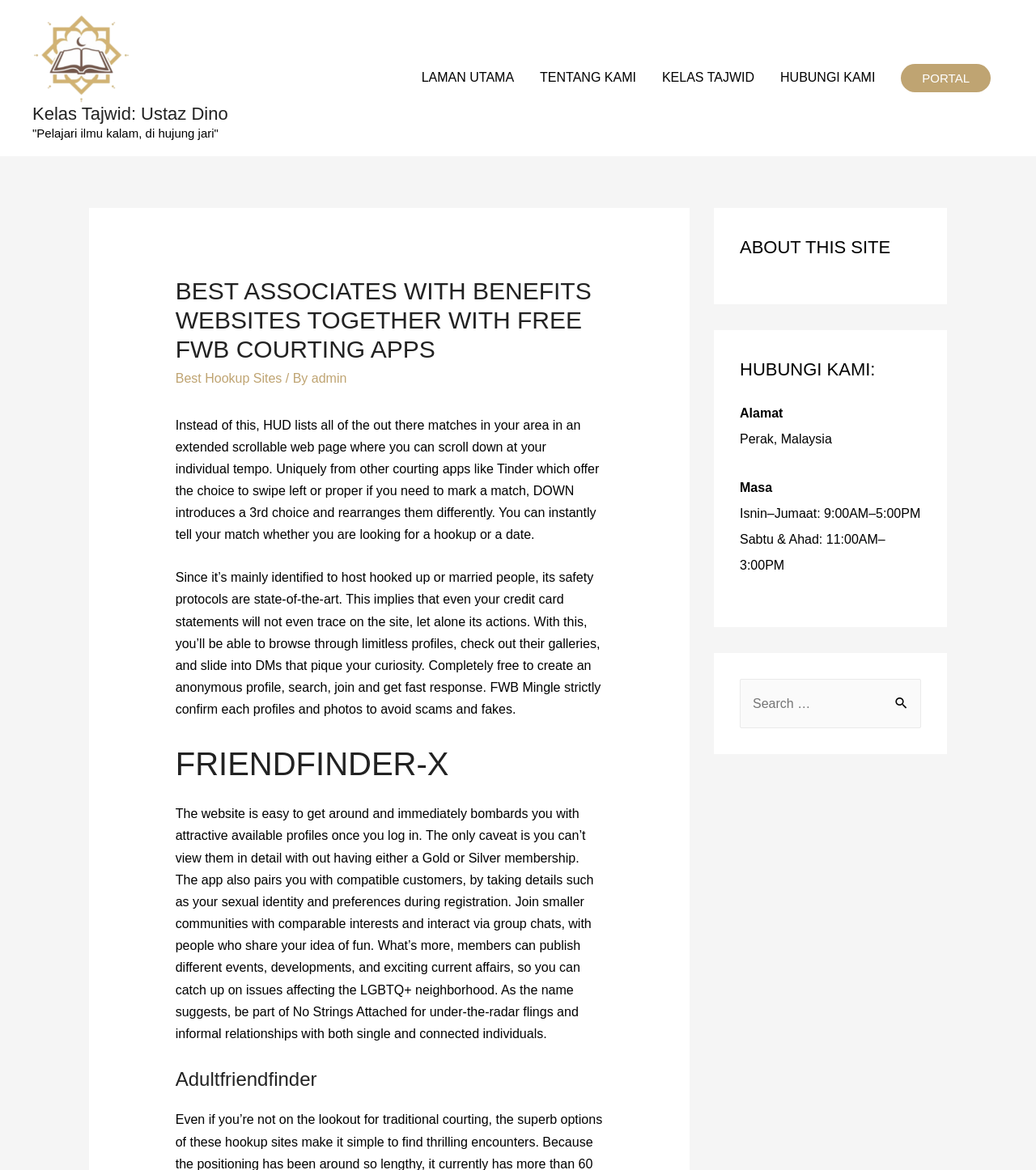Explain the webpage's layout and main content in detail.

This webpage appears to be a blog or article page with a focus on online dating and relationships. At the top left, there is a link to "Kelas Tajwid: Ustaz Dino" with an accompanying image. Below this, there is a quote in Malay, "Pelajari ilmu kalam, di hujung jari".

On the top right, there is a navigation menu with links to "LAMAN UTAMA", "TENTANG KAMI", "KELAS TAJWID", "HUBUNGI KAMI", and "PORTAL". The portal link leads to a section with a heading "BEST ASSOCIATES WITH BENEFITS WEBSITES TOGETHER WITH FREE FWB COURTING APPS". This section contains several paragraphs of text discussing online dating apps, including DOWN, HUD, and FWB Mingle.

Below this, there are three headings: "FRIENDFINDER-X", "Adultfriendfinder", and "ABOUT THIS SITE". The "ABOUT THIS SITE" section contains contact information, including an address in Perak, Malaysia, and office hours. There is also a search bar with a button to search for specific content.

Throughout the page, there are several links and buttons, including links to other articles or websites, and a search button. The overall layout is dense with text and links, with a focus on providing information about online dating and relationships.